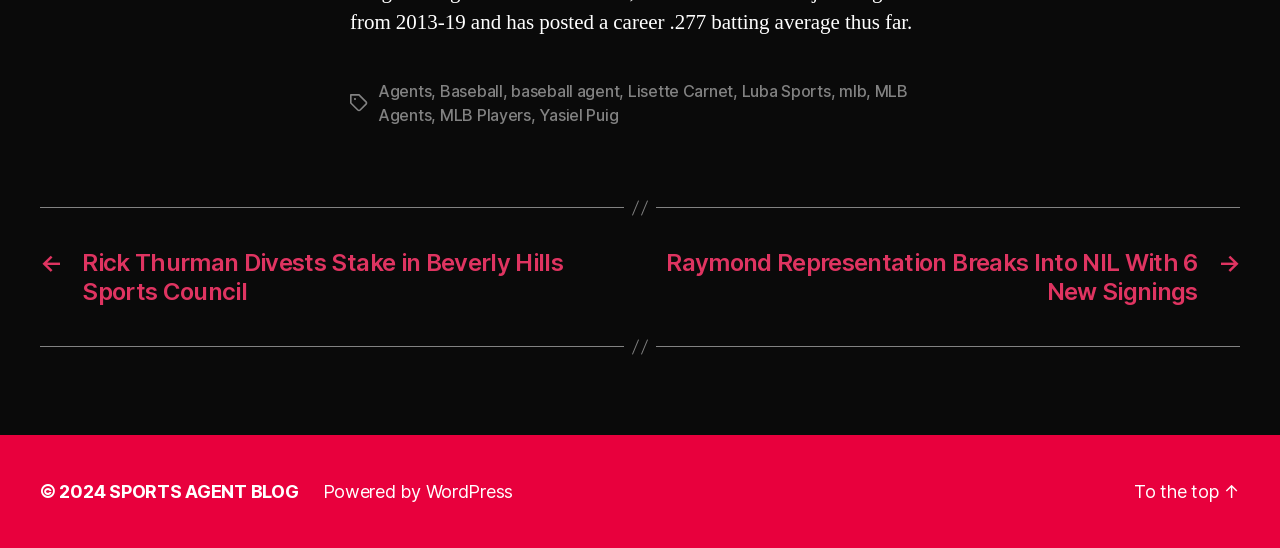Identify the bounding box for the described UI element. Provide the coordinates in (top-left x, top-left y, bottom-right x, bottom-right y) format with values ranging from 0 to 1: Baseball

[0.344, 0.148, 0.393, 0.185]